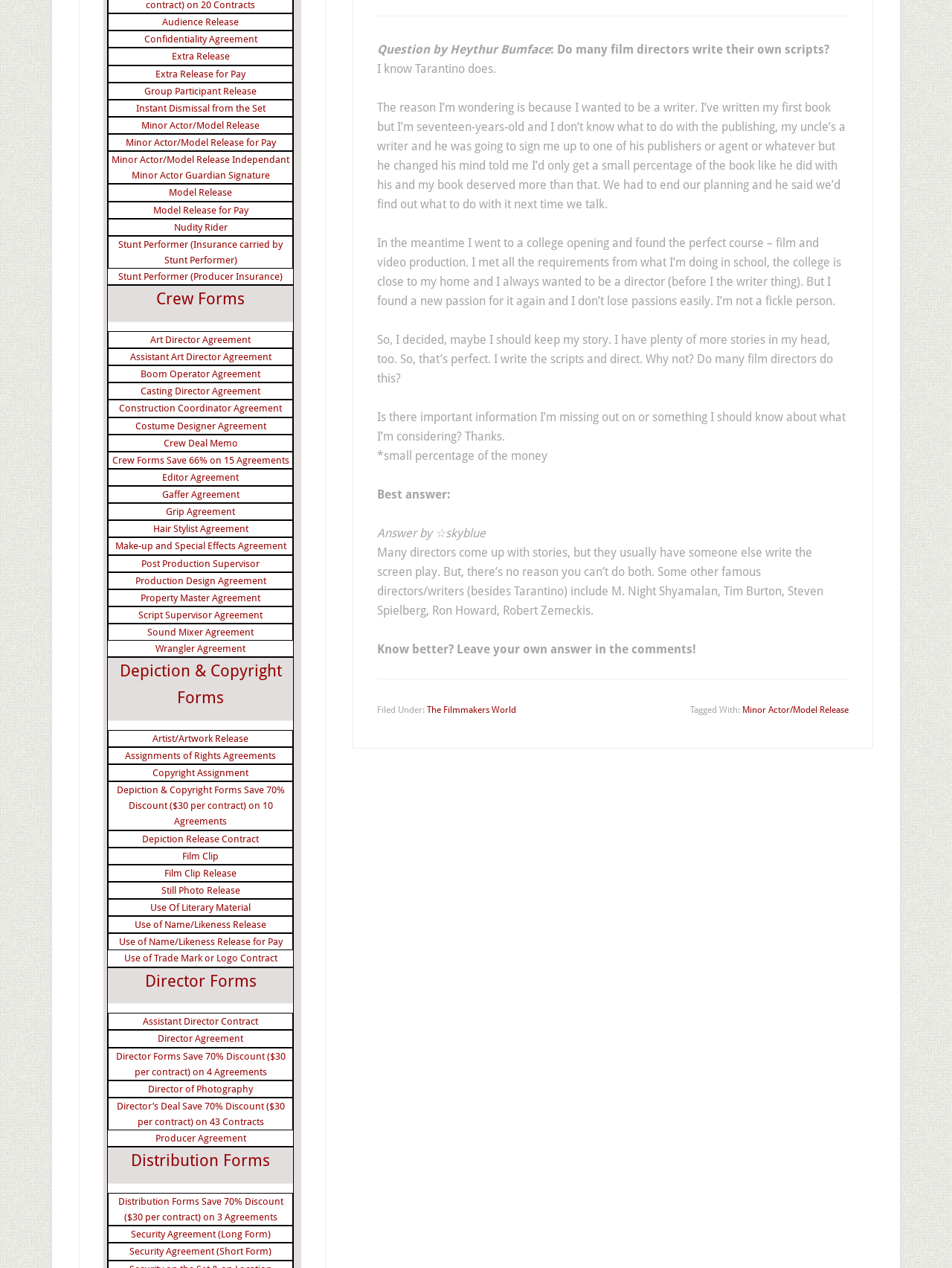Bounding box coordinates are given in the format (top-left x, top-left y, bottom-right x, bottom-right y). All values should be floating point numbers between 0 and 1. Provide the bounding box coordinate for the UI element described as: Crew Deal Memo

[0.171, 0.345, 0.25, 0.354]